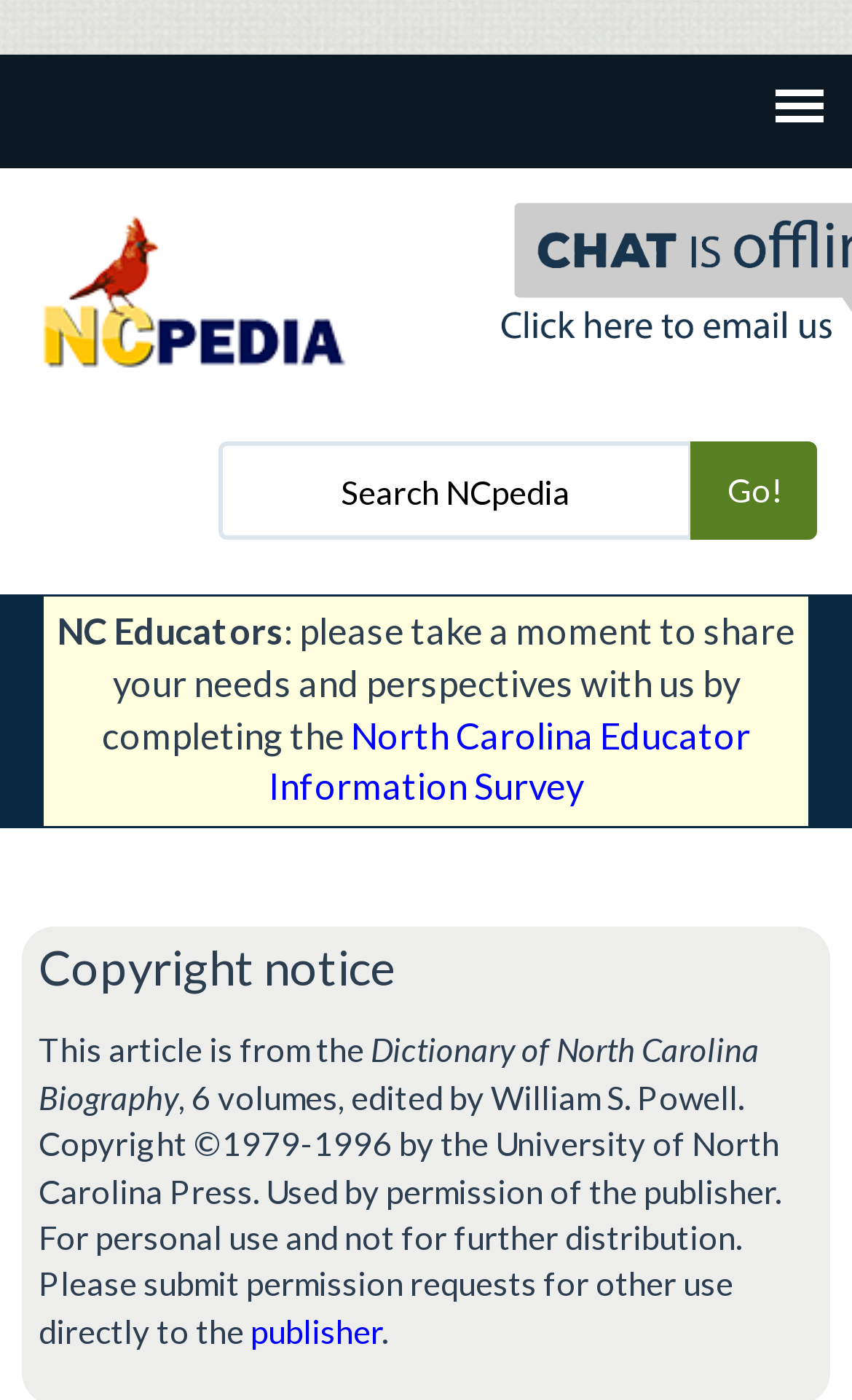Respond with a single word or phrase to the following question: What is the purpose of the textbox on the webpage?

Search NCpedia